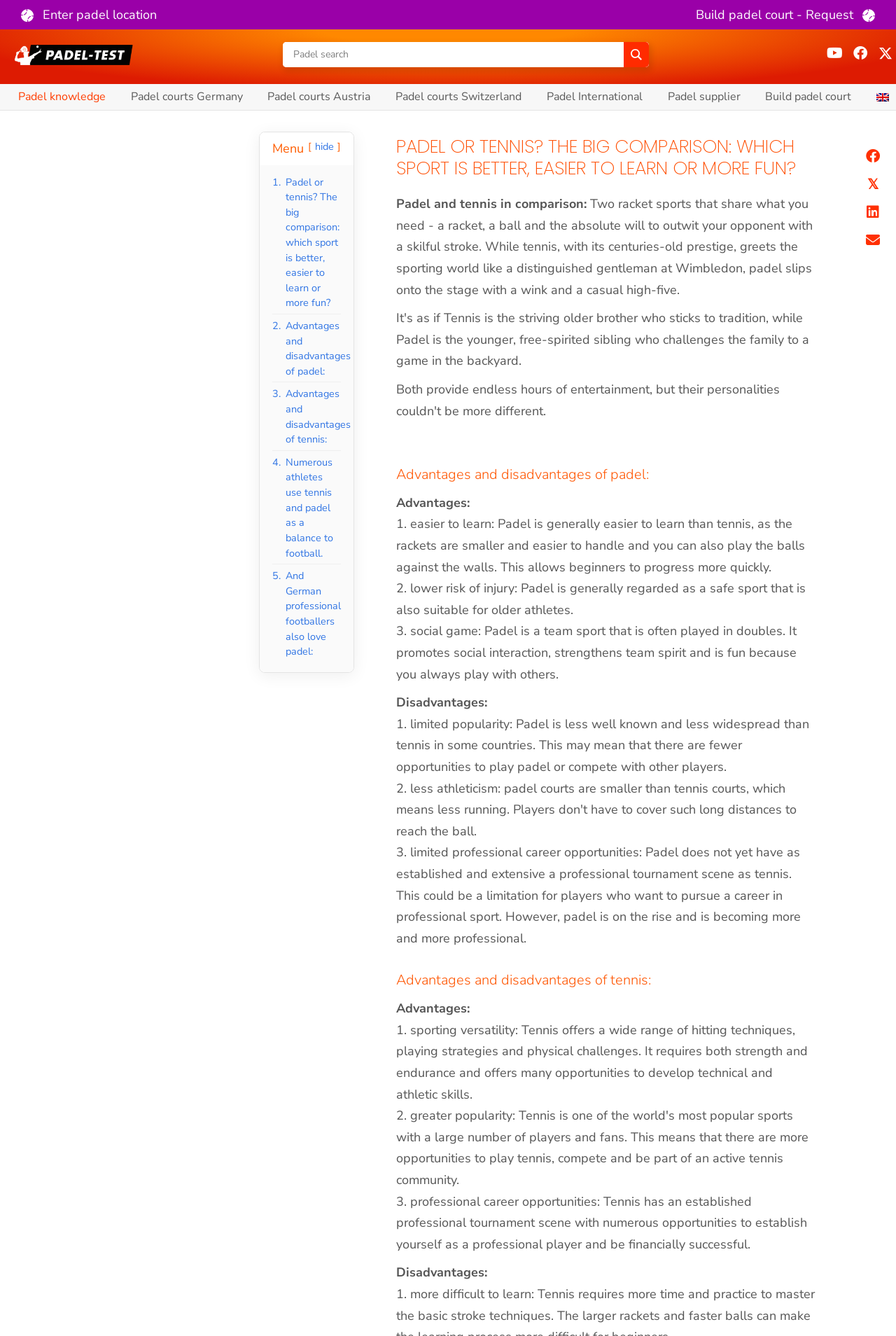Using details from the image, please answer the following question comprehensively:
What is the main topic of comparison on this webpage?

Based on the webpage content, it is clear that the main topic of comparison is between two racket sports, padel and tennis. The webpage provides a detailed comparison of the two sports, including their advantages and disadvantages.